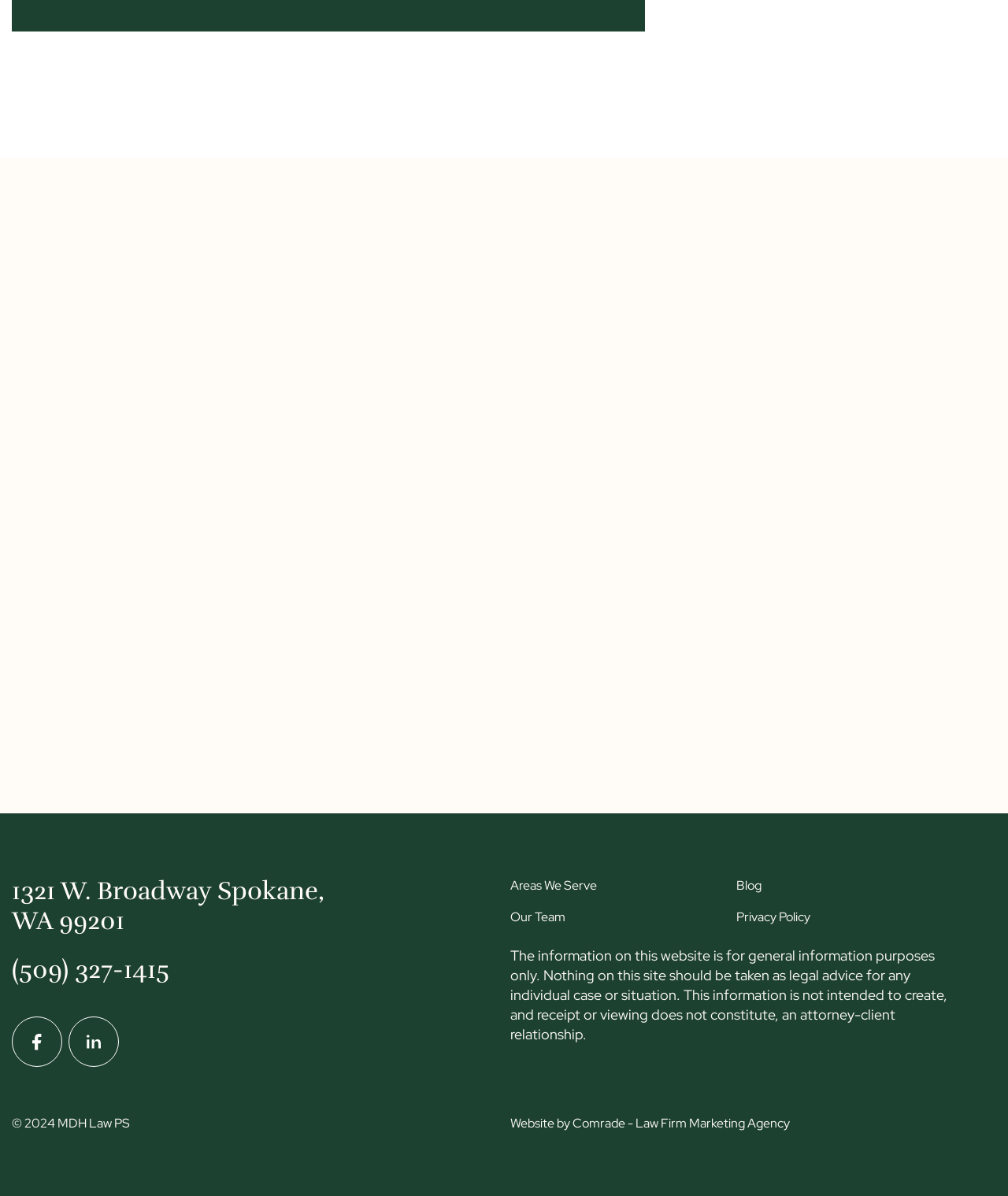What is the purpose of the disclaimer at the bottom of the webpage?
Based on the visual details in the image, please answer the question thoroughly.

The disclaimer at the bottom of the webpage states that the information on the website is for general information purposes only and should not be taken as legal advice. This indicates that the purpose of the disclaimer is to clarify the limitations of the website's content.